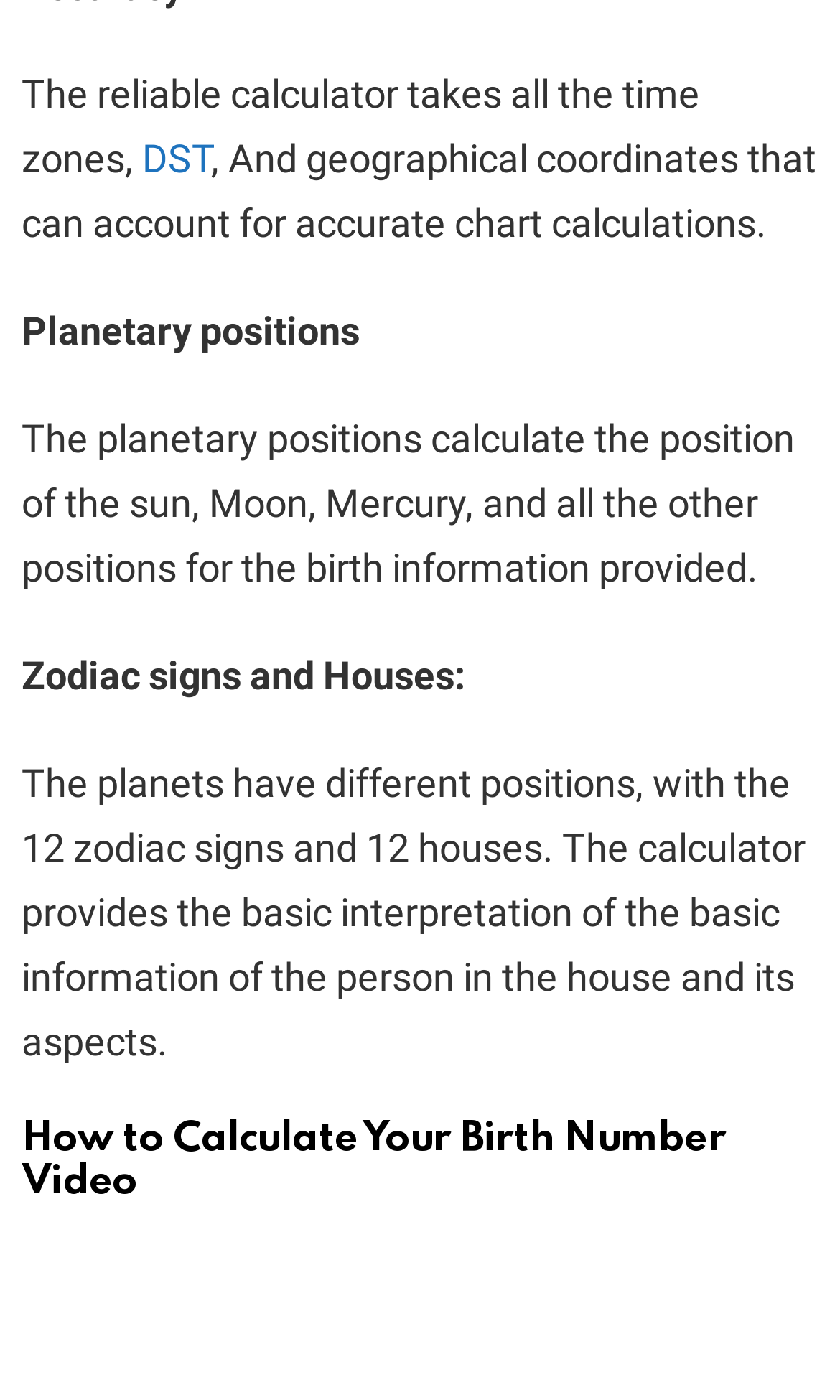What is the topic of the video mentioned on the webpage?
Deliver a detailed and extensive answer to the question.

The webpage mentions a video titled 'How to Calculate Your Birth Number', which suggests that the video is related to calculating one's birth number, as indicated by the heading.